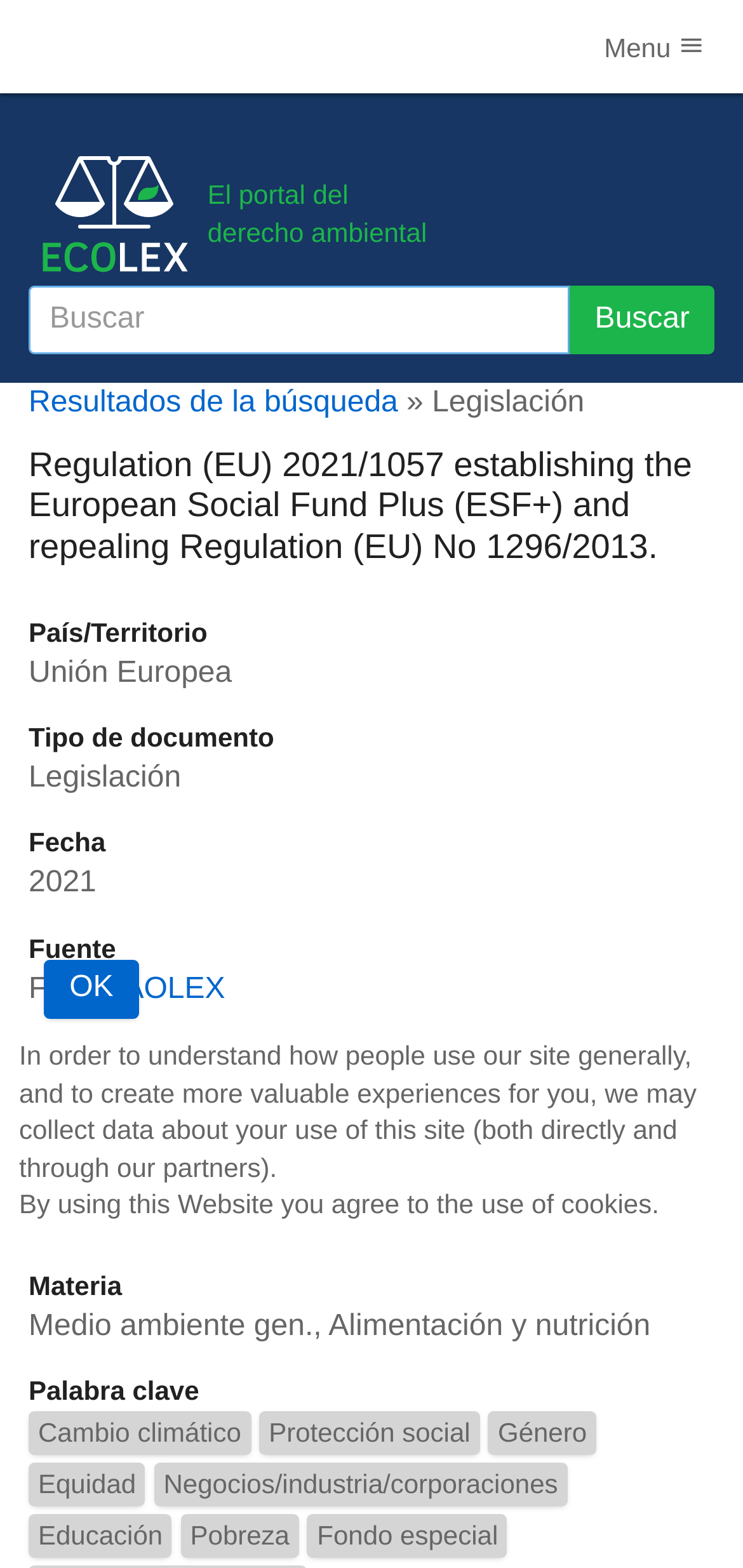What is the type of document?
Answer with a single word or phrase, using the screenshot for reference.

Legislación